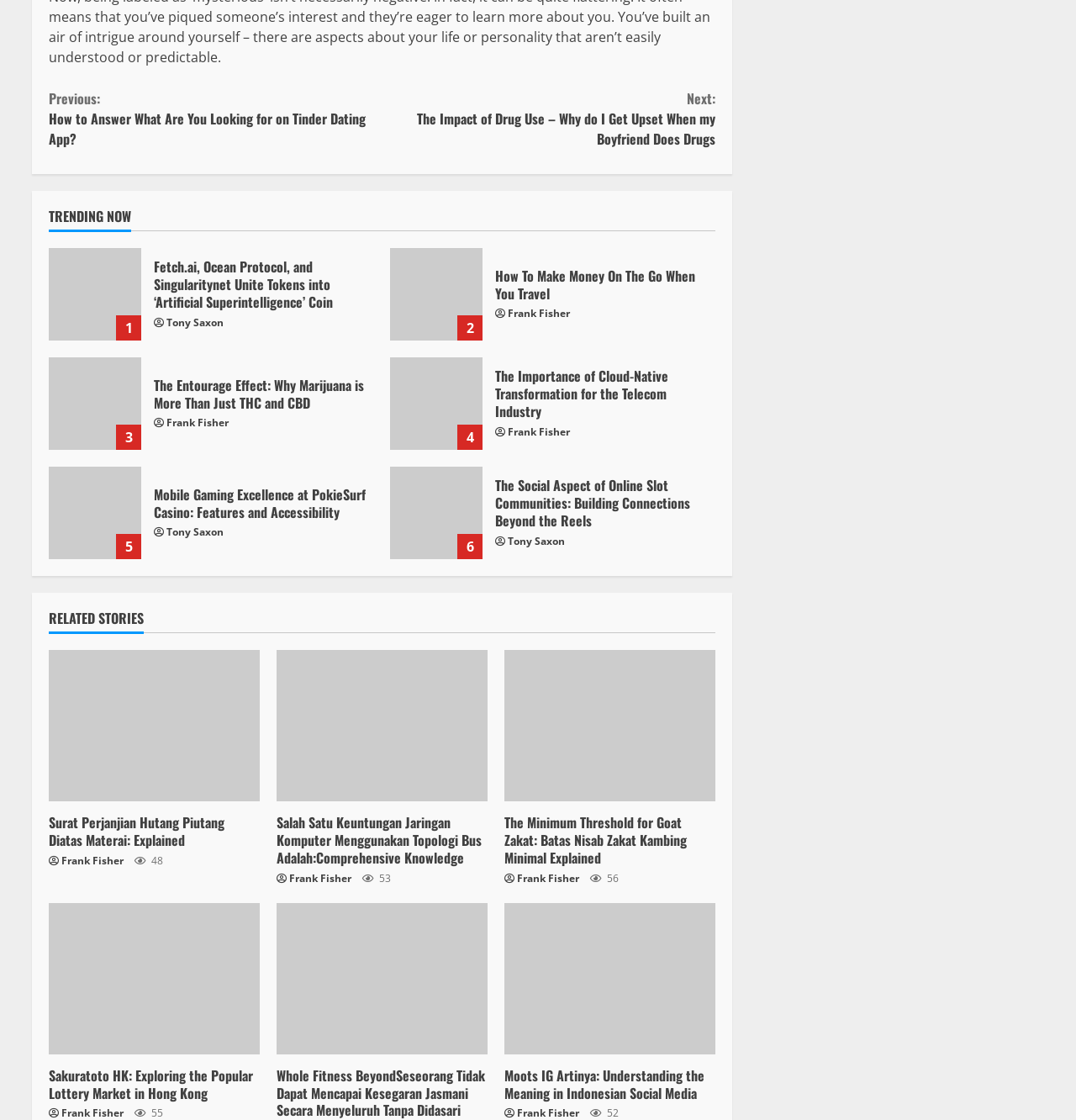Please analyze the image and provide a thorough answer to the question:
Who is the author of the article 'Fetch.ai, Ocean Protocol, and Singularitynet Unite Tokens into ‘Artificial Superintelligence’ Coin'?

I found the article 'Fetch.ai, Ocean Protocol, and Singularitynet Unite Tokens into ‘Artificial Superintelligence’ Coin' and looked for the author's name, which is listed below the article title as 'Tony Saxon'.